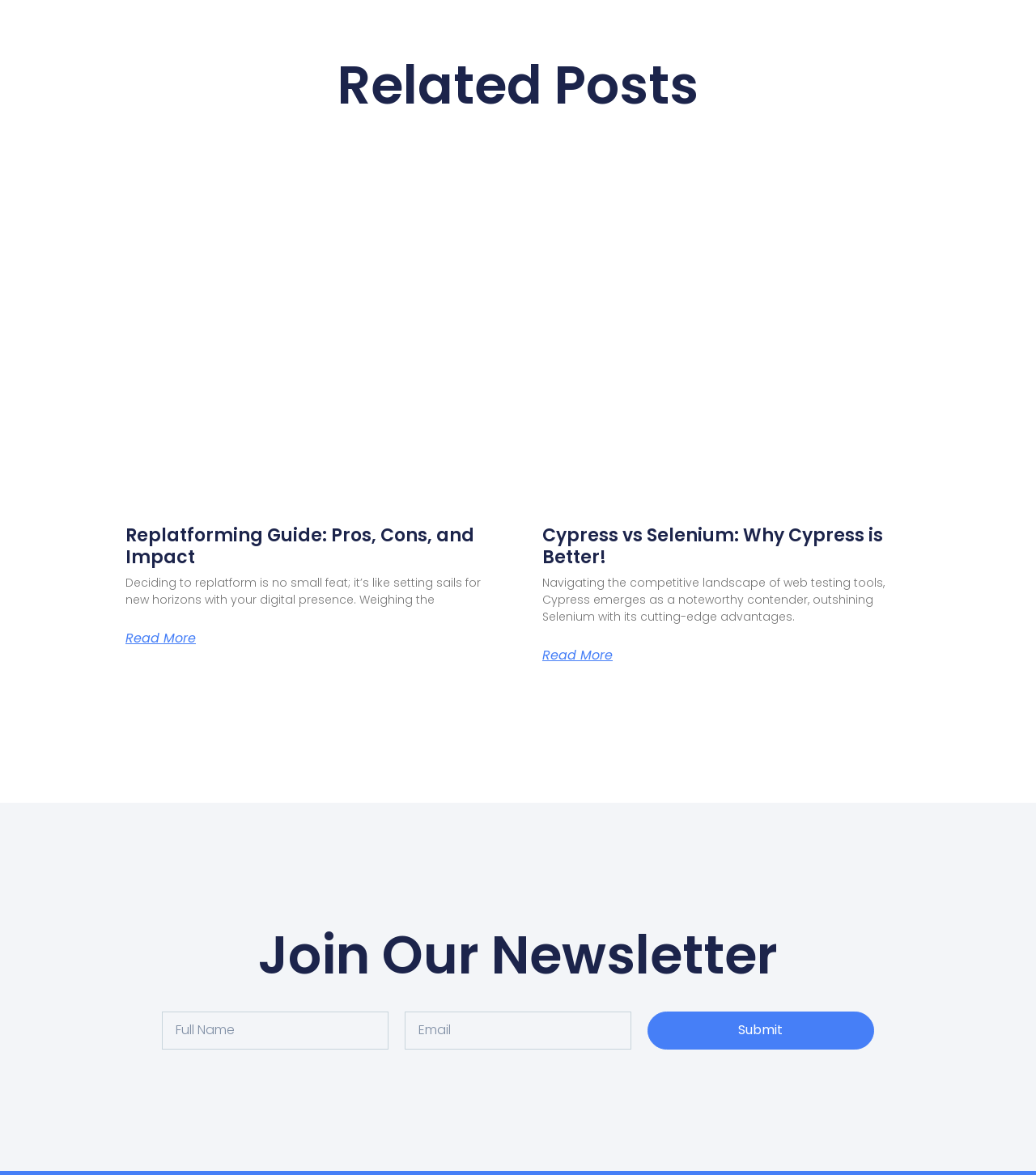What is the topic of the first article?
Provide an in-depth answer to the question, covering all aspects.

I looked at the first article element with ID 146 and found a heading element with text 'Replatforming Guide: Pros, Cons, and Impact', which suggests that the topic of the first article is related to replatforming guides.